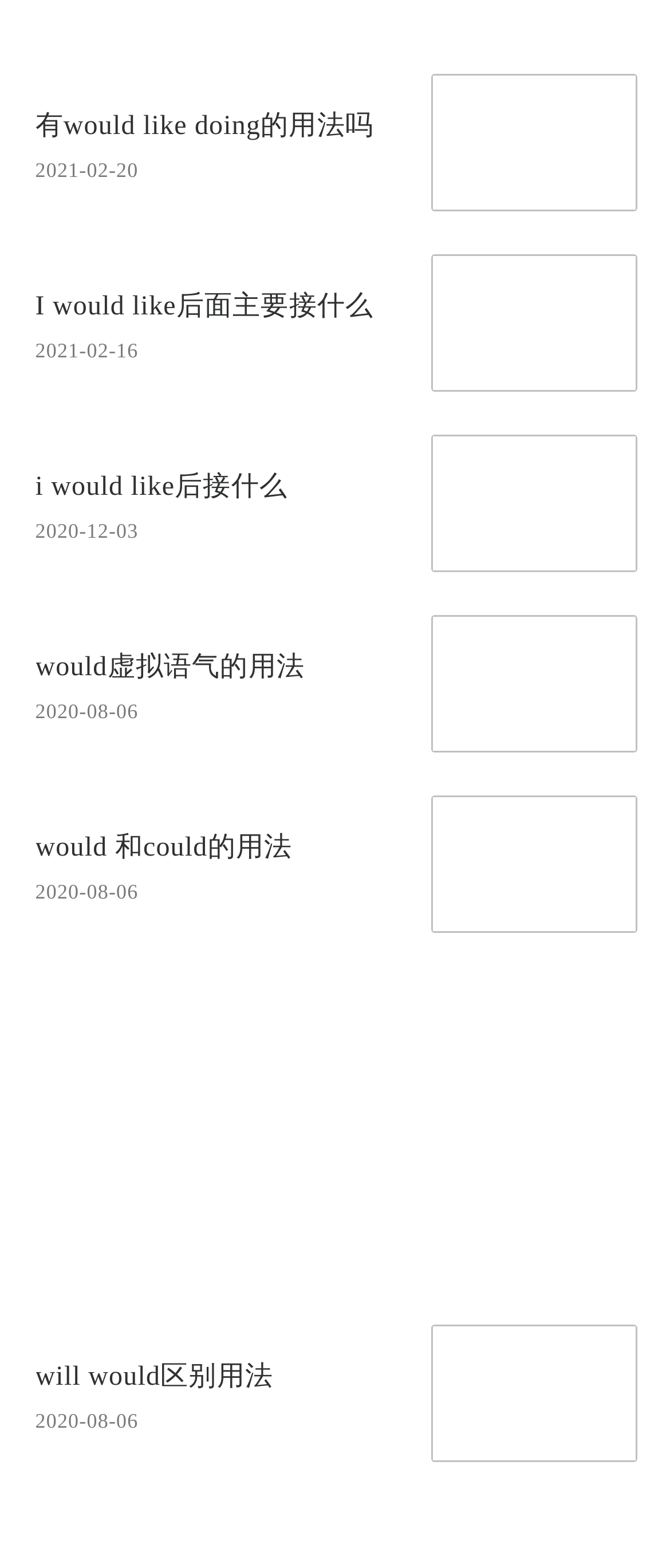For the given element description 有would like doing的用法吗2021-02-20, determine the bounding box coordinates of the UI element. The coordinates should follow the format (top-left x, top-left y, bottom-right x, bottom-right y) and be within the range of 0 to 1.

[0.05, 0.048, 0.95, 0.135]